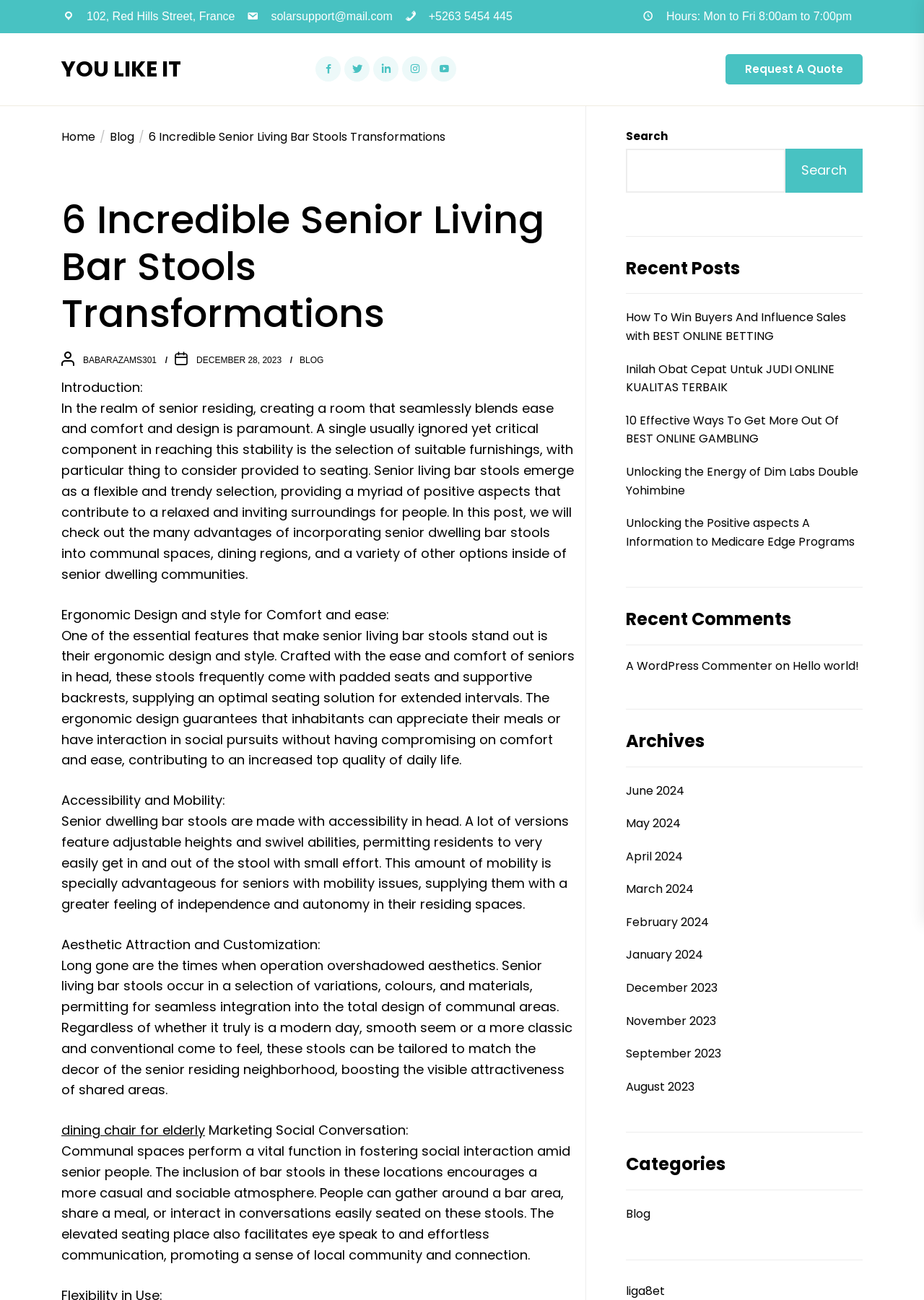What is the advantage of adjustable heights in senior living bar stools?
Please give a detailed and elaborate answer to the question.

I inferred the advantage of adjustable heights in senior living bar stools by reading the section titled 'Accessibility and Mobility'. It mentions that adjustable heights allow residents to easily get in and out of the stool with minimal effort, providing a greater sense of independence and autonomy.